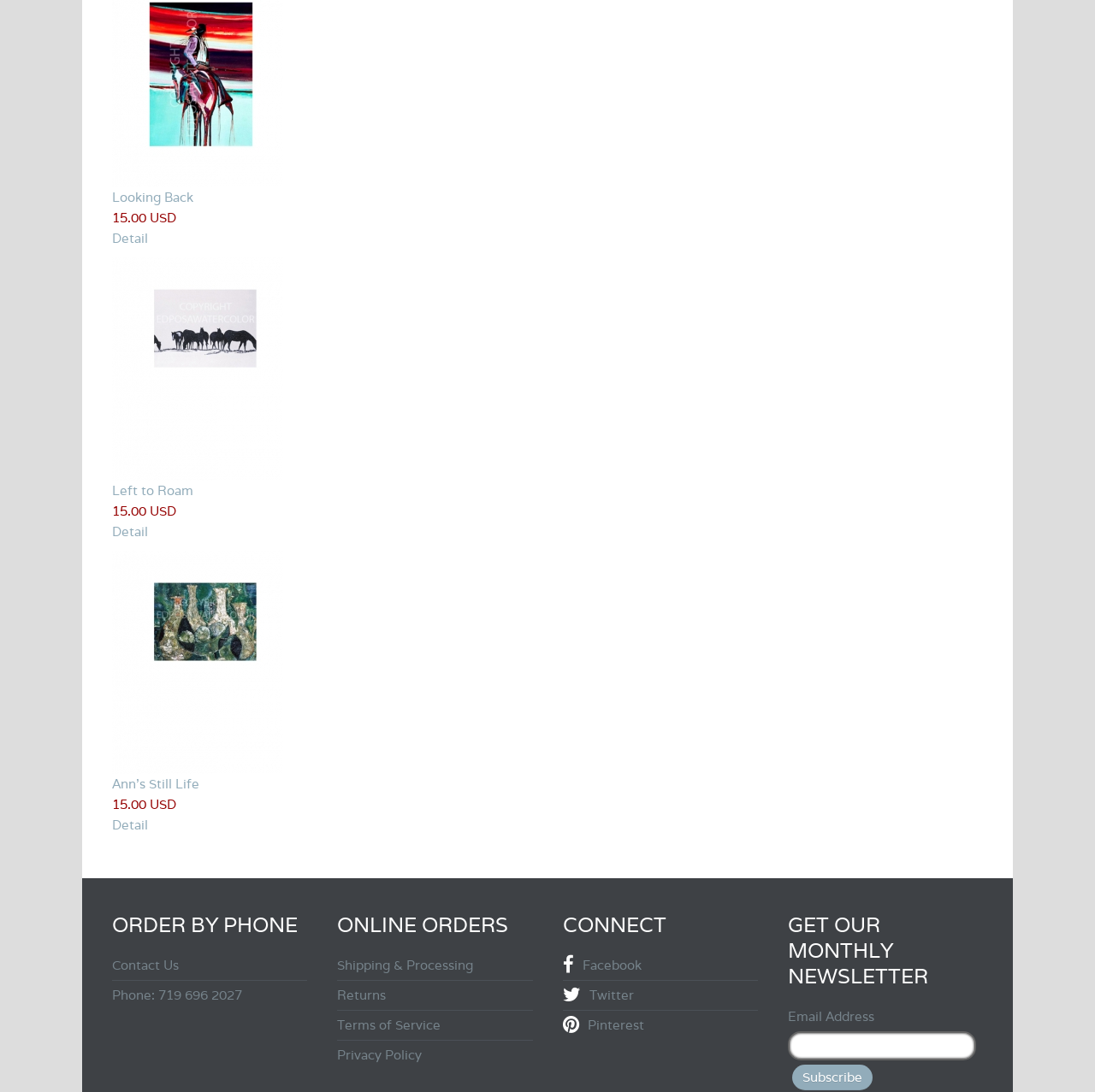Provide the bounding box coordinates of the HTML element described by the text: "title="Share QQ"".

None